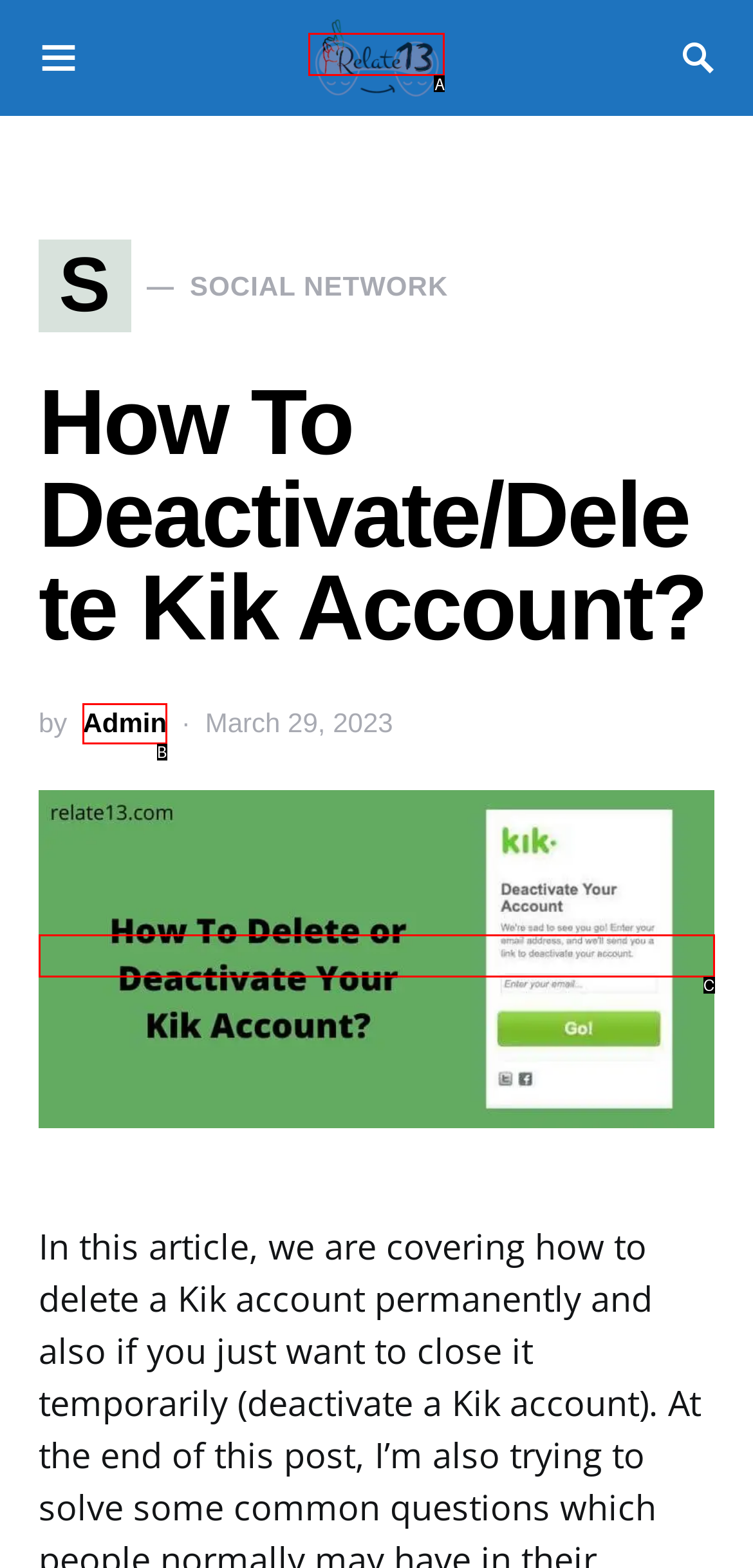Based on the given description: Admin, determine which HTML element is the best match. Respond with the letter of the chosen option.

B